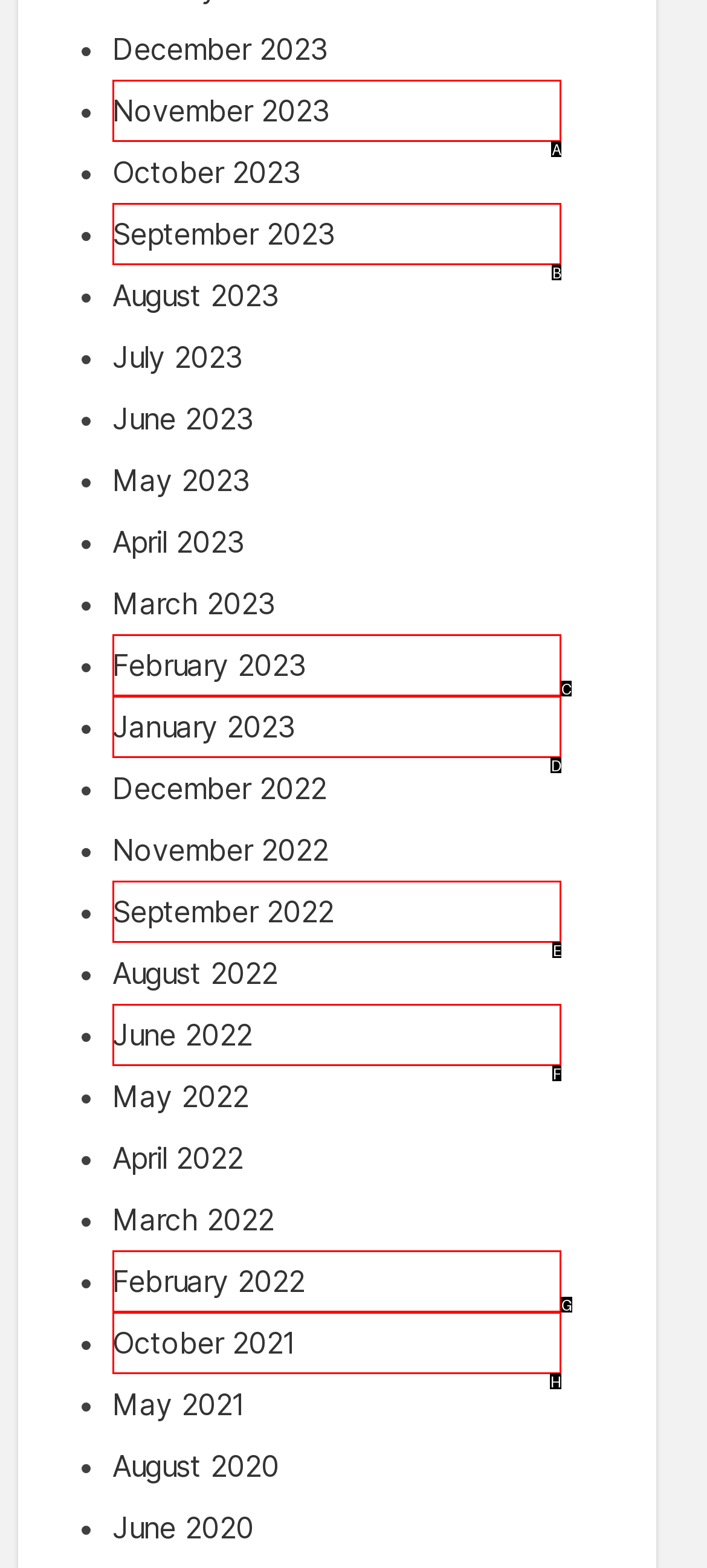Identify the HTML element that corresponds to the following description: February 2022. Provide the letter of the correct option from the presented choices.

G